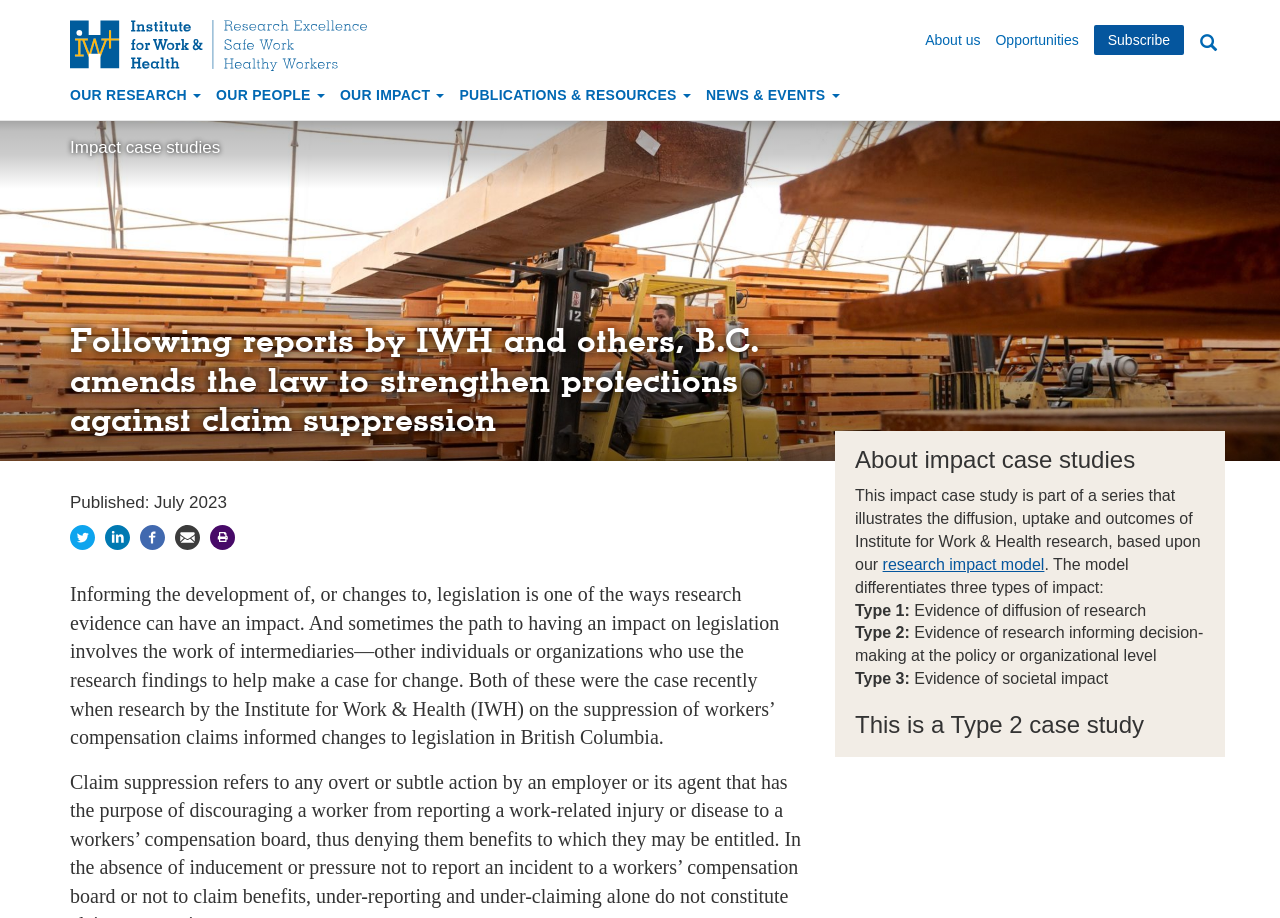Given the webpage screenshot and the description, determine the bounding box coordinates (top-left x, top-left y, bottom-right x, bottom-right y) that define the location of the UI element matching this description: title="Linkedin"

[0.082, 0.574, 0.102, 0.595]